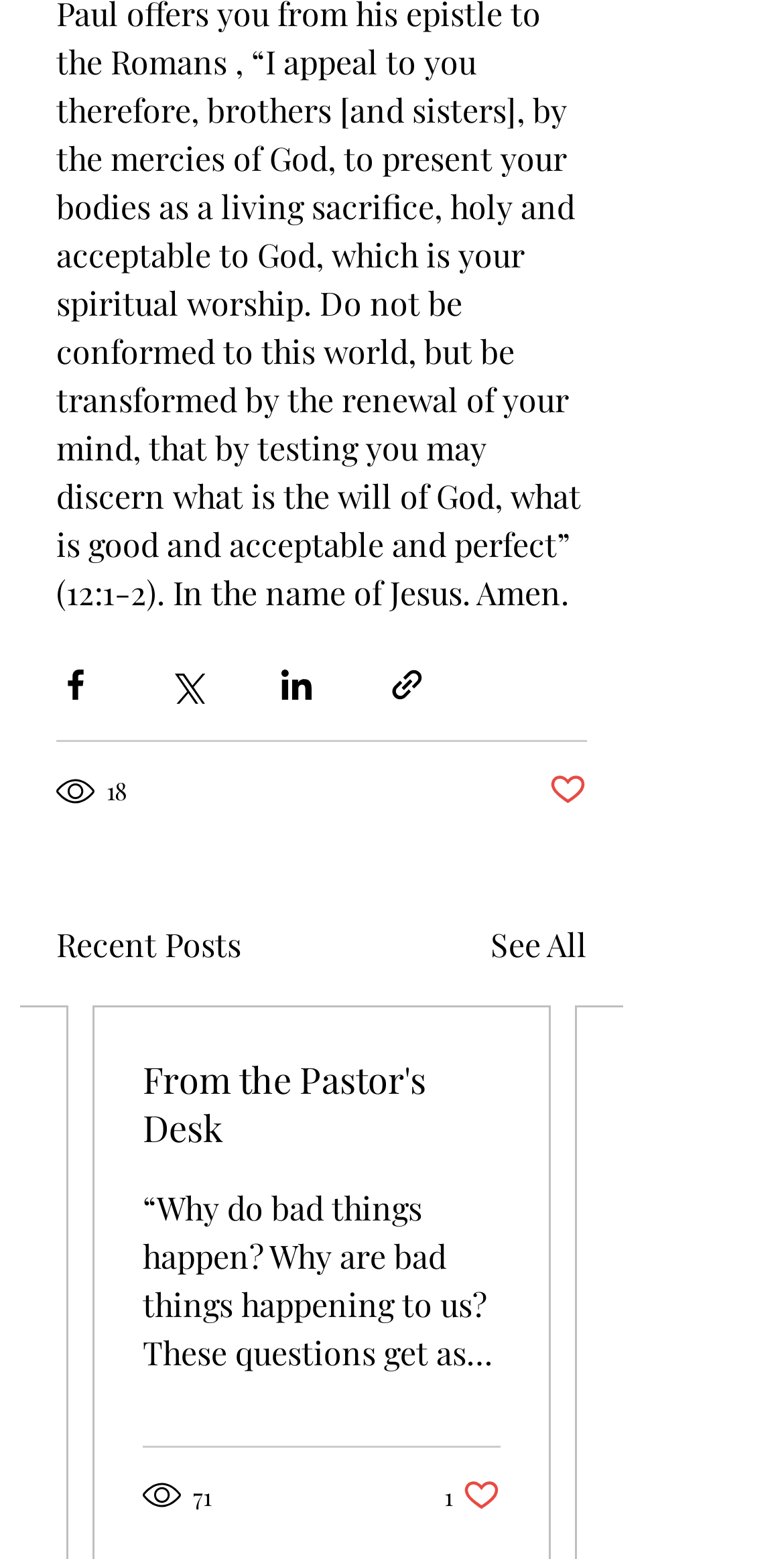What is the title of the section above the posts?
Use the image to give a comprehensive and detailed response to the question.

The section above the posts is titled 'Recent Posts', as indicated by the heading element with the text 'Recent Posts'.